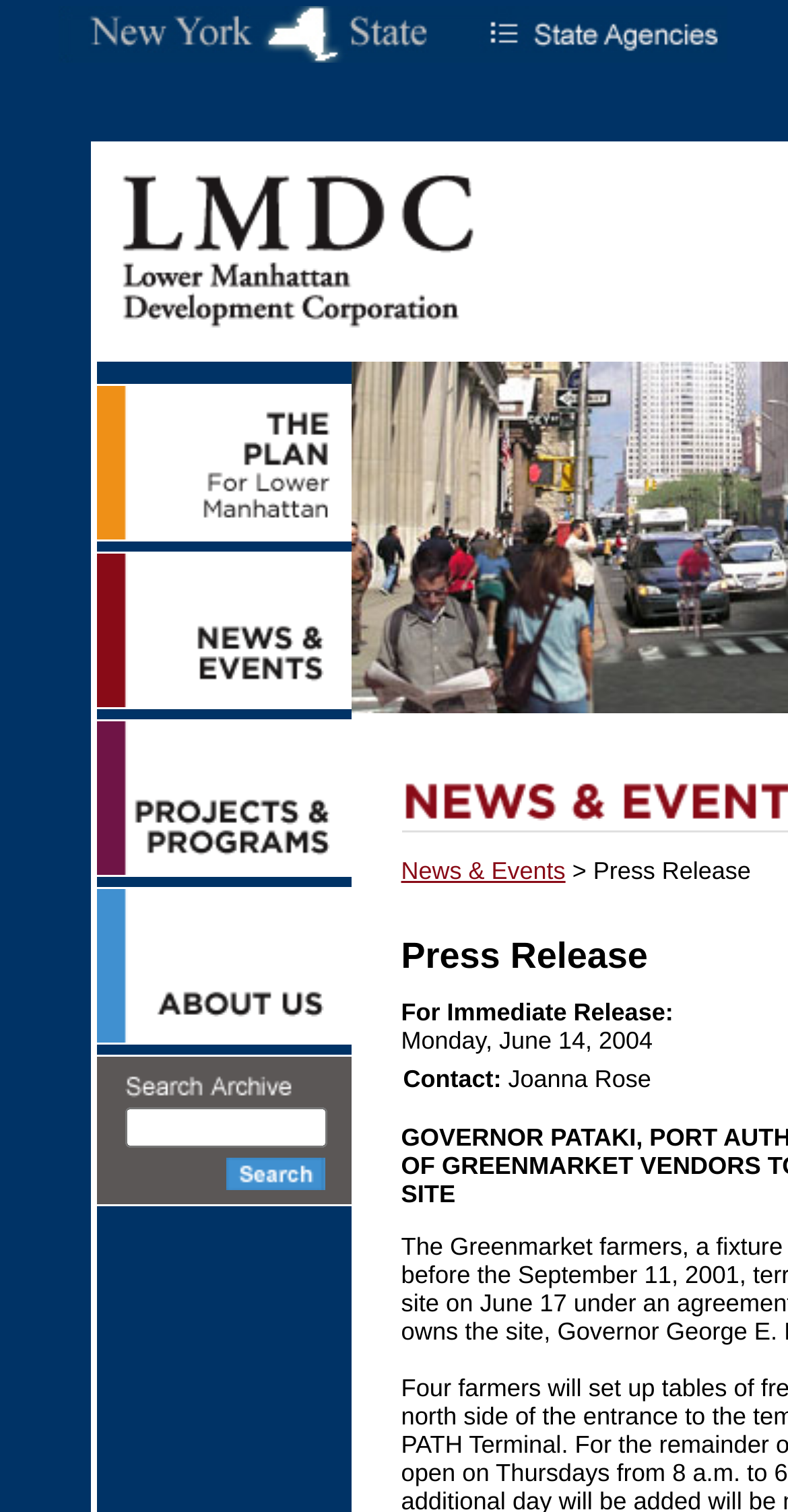Pinpoint the bounding box coordinates of the element you need to click to execute the following instruction: "go to LMDC Lower Manhattan Development Coporation". The bounding box should be represented by four float numbers between 0 and 1, in the format [left, top, right, bottom].

[0.122, 0.21, 0.624, 0.233]